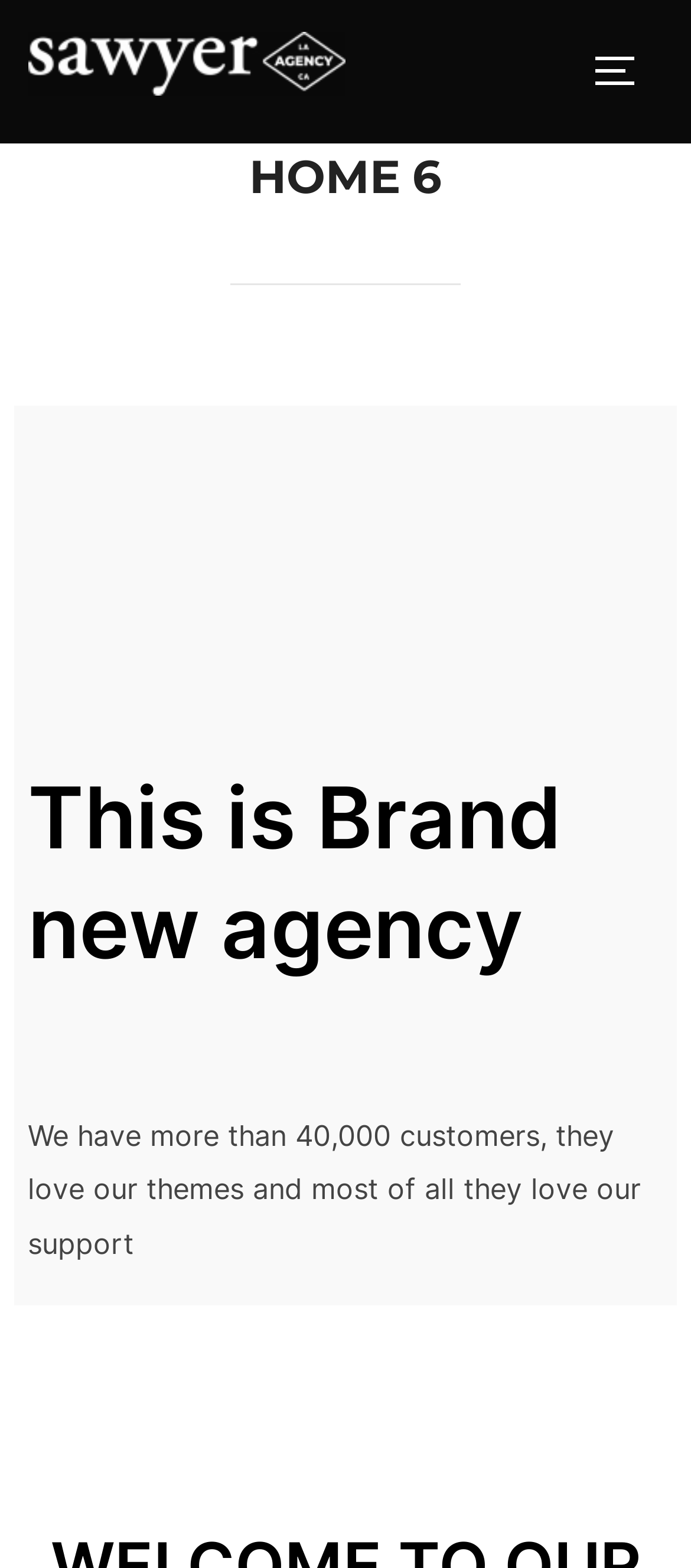For the element described, predict the bounding box coordinates as (top-left x, top-left y, bottom-right x, bottom-right y). All values should be between 0 and 1. Element description: alt="SAWYER agency"

[0.04, 0.02, 0.5, 0.071]